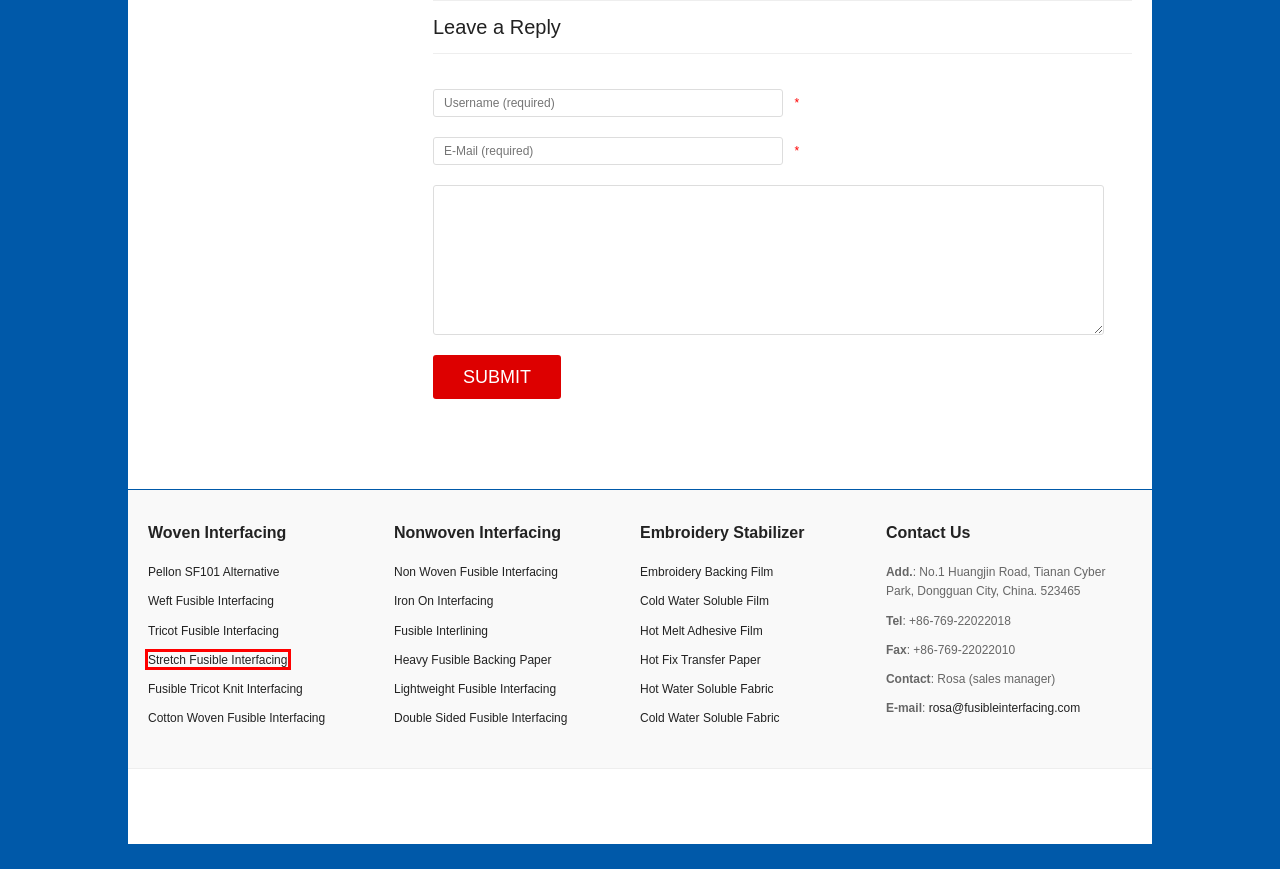Examine the webpage screenshot and identify the UI element enclosed in the red bounding box. Pick the webpage description that most accurately matches the new webpage after clicking the selected element. Here are the candidates:
A. Rhinestone Transfer Paper Manufacturer
B. Hot Melt Adhesive Film for Textile Fabric Manufacturer
C. Stretch Fusible Interfacing Manufacturer
D. Water Soluble Interfacing - Cold Water Soluble Interfacing Manufacturer
E. Cotton Woven Fusible Interfacing Manufacturer Wholesale
F. Fusible Tricot Knit Interfacing Wholesale
G. Embroidery Backing Material Manufacturer
H. Weft Fusible Interfacing Manufacturer

C